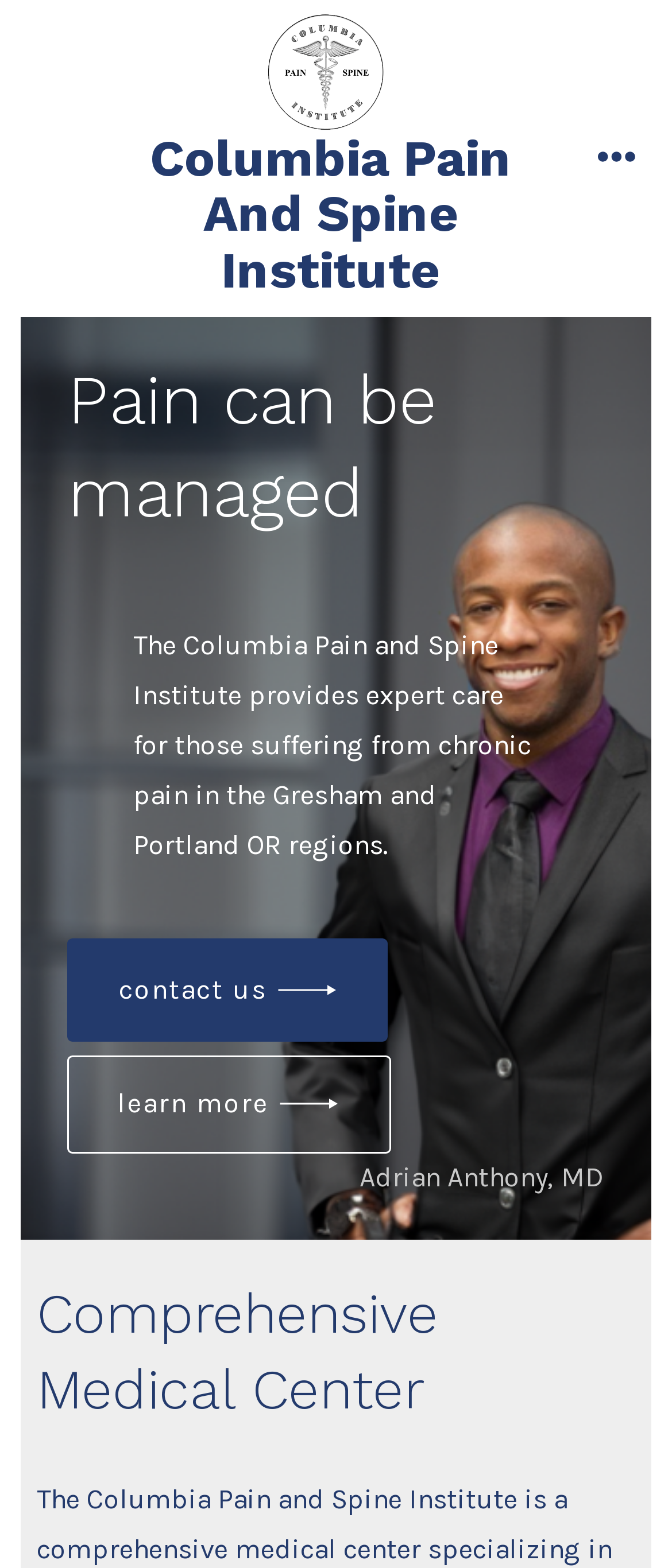What is the topic of the heading at the bottom?
Look at the image and respond to the question as thoroughly as possible.

I found the answer by looking at the heading element at the bottom of the webpage, which has the text 'Comprehensive Medical Center'.